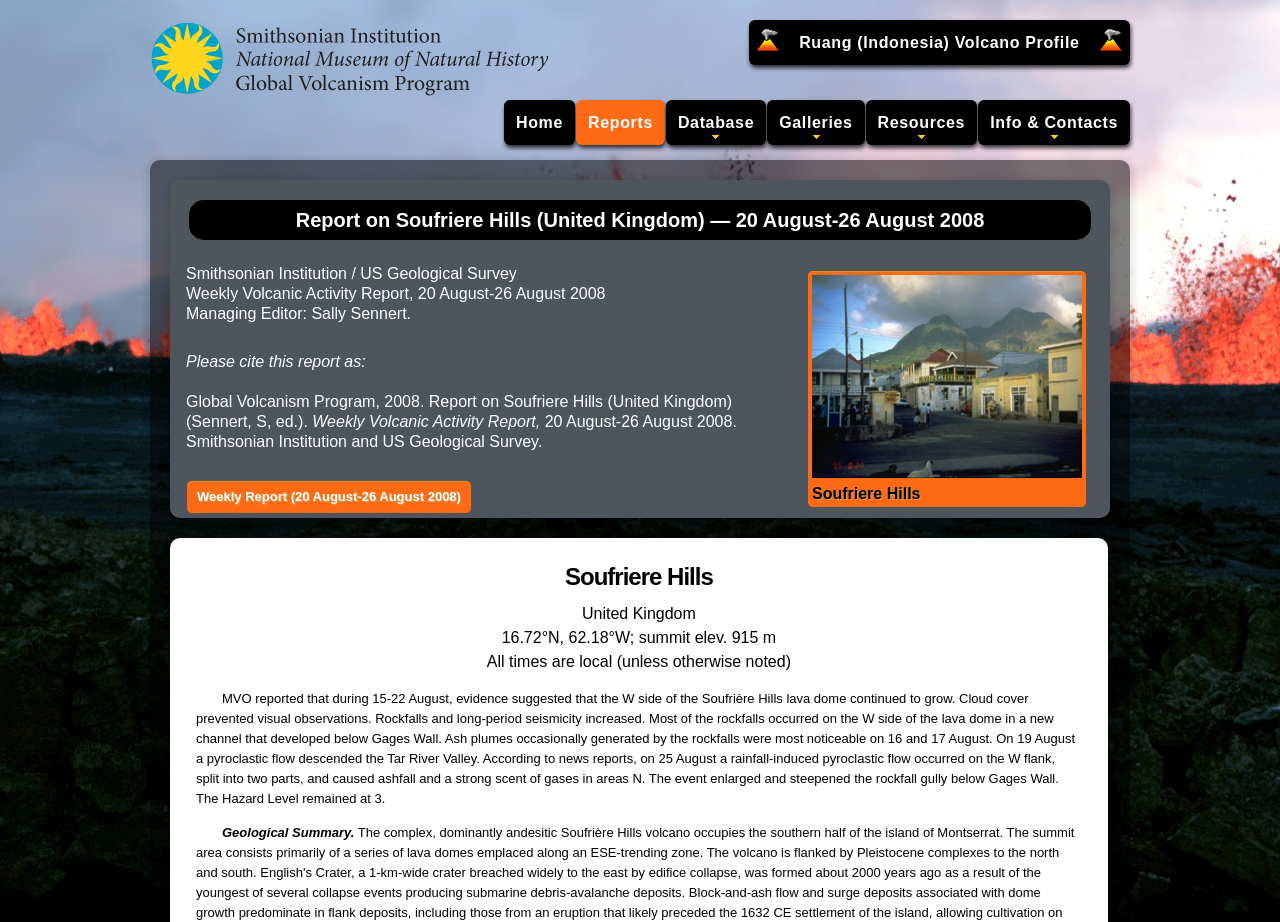Determine the bounding box coordinates of the area to click in order to meet this instruction: "View Ruang volcano profile".

[0.615, 0.022, 0.853, 0.07]